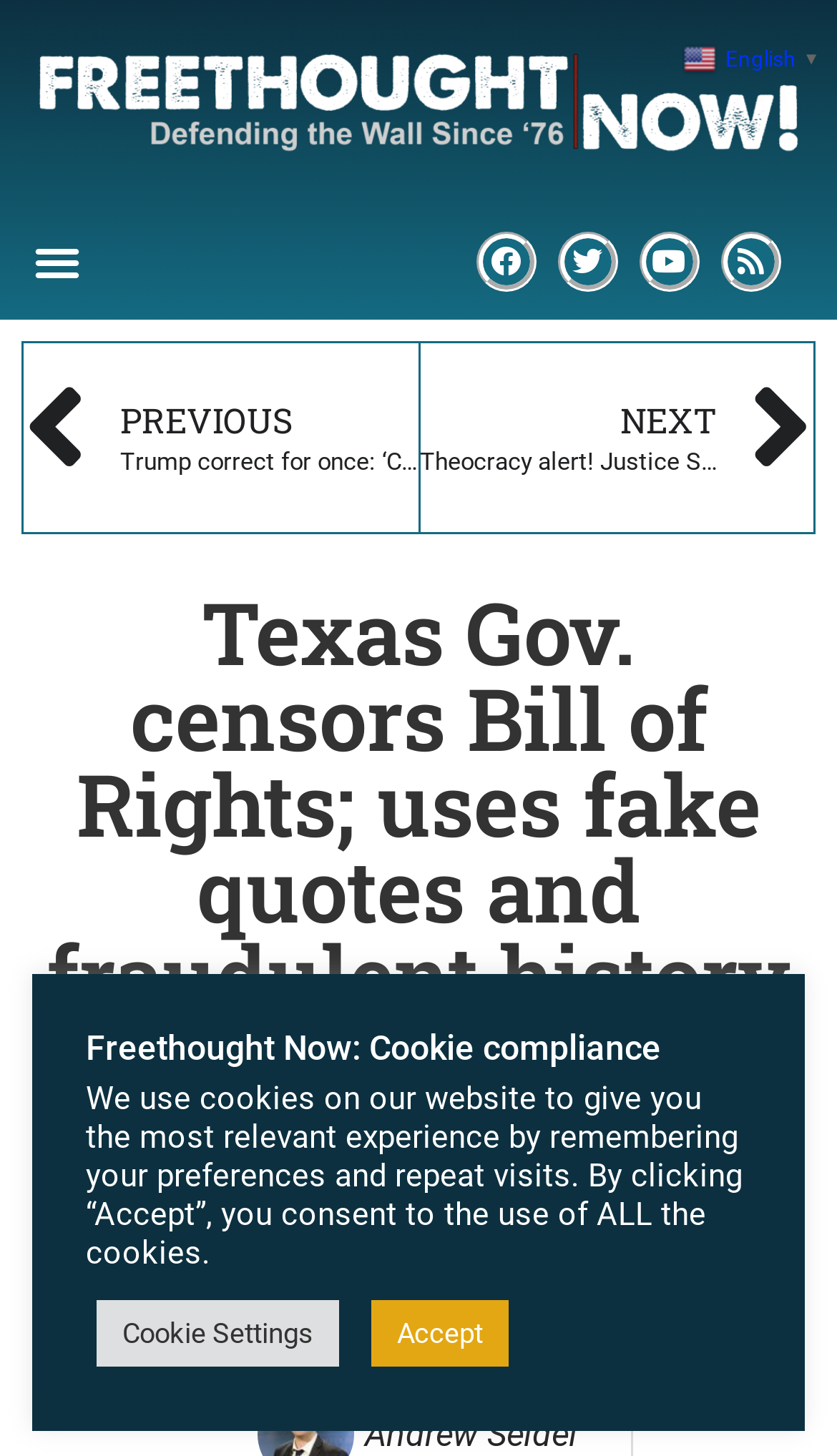Locate the bounding box coordinates of the area to click to fulfill this instruction: "Click the Freethought NOW! link". The bounding box should be presented as four float numbers between 0 and 1, in the order [left, top, right, bottom].

[0.026, 0.015, 0.974, 0.127]